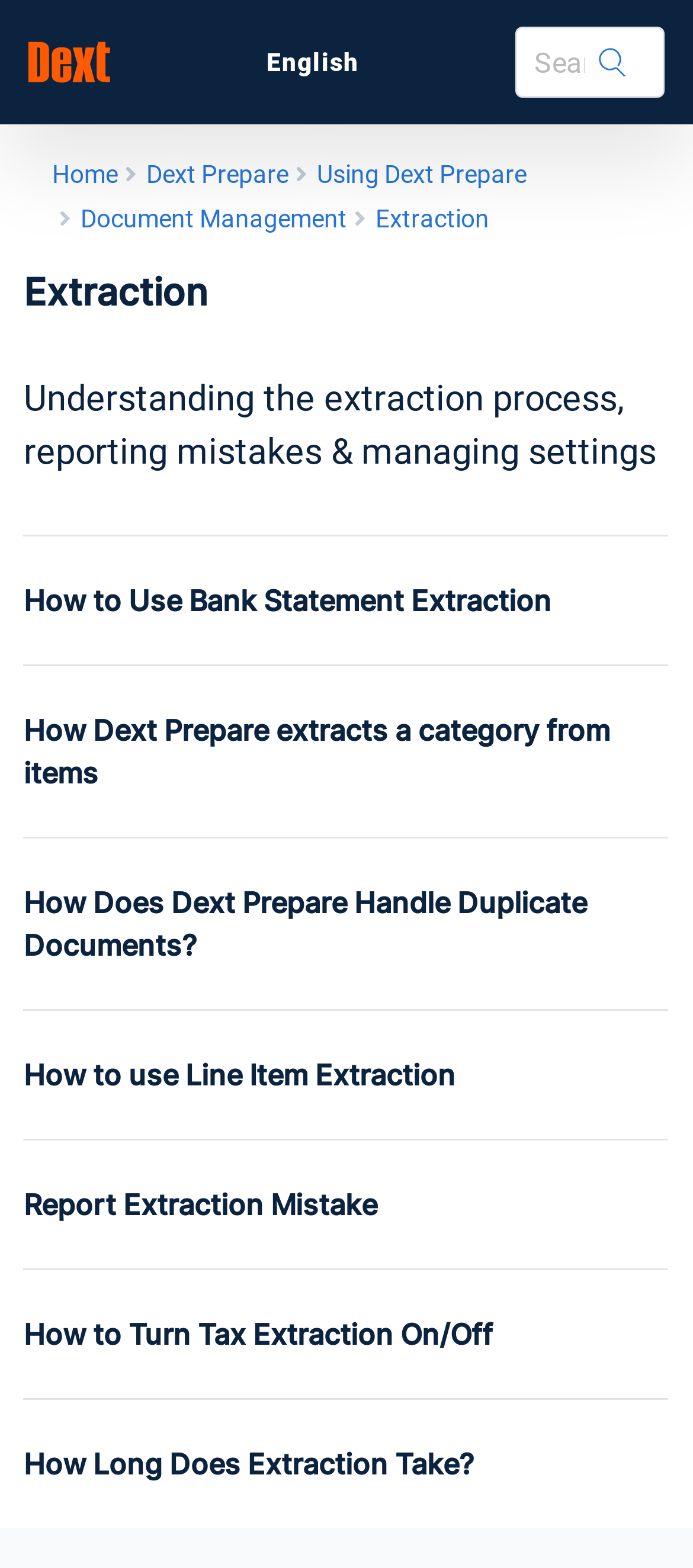Given the element description: "Share this post on linkedinlinkedin", predict the bounding box coordinates of this UI element. The coordinates must be four float numbers between 0 and 1, given as [left, top, right, bottom].

None